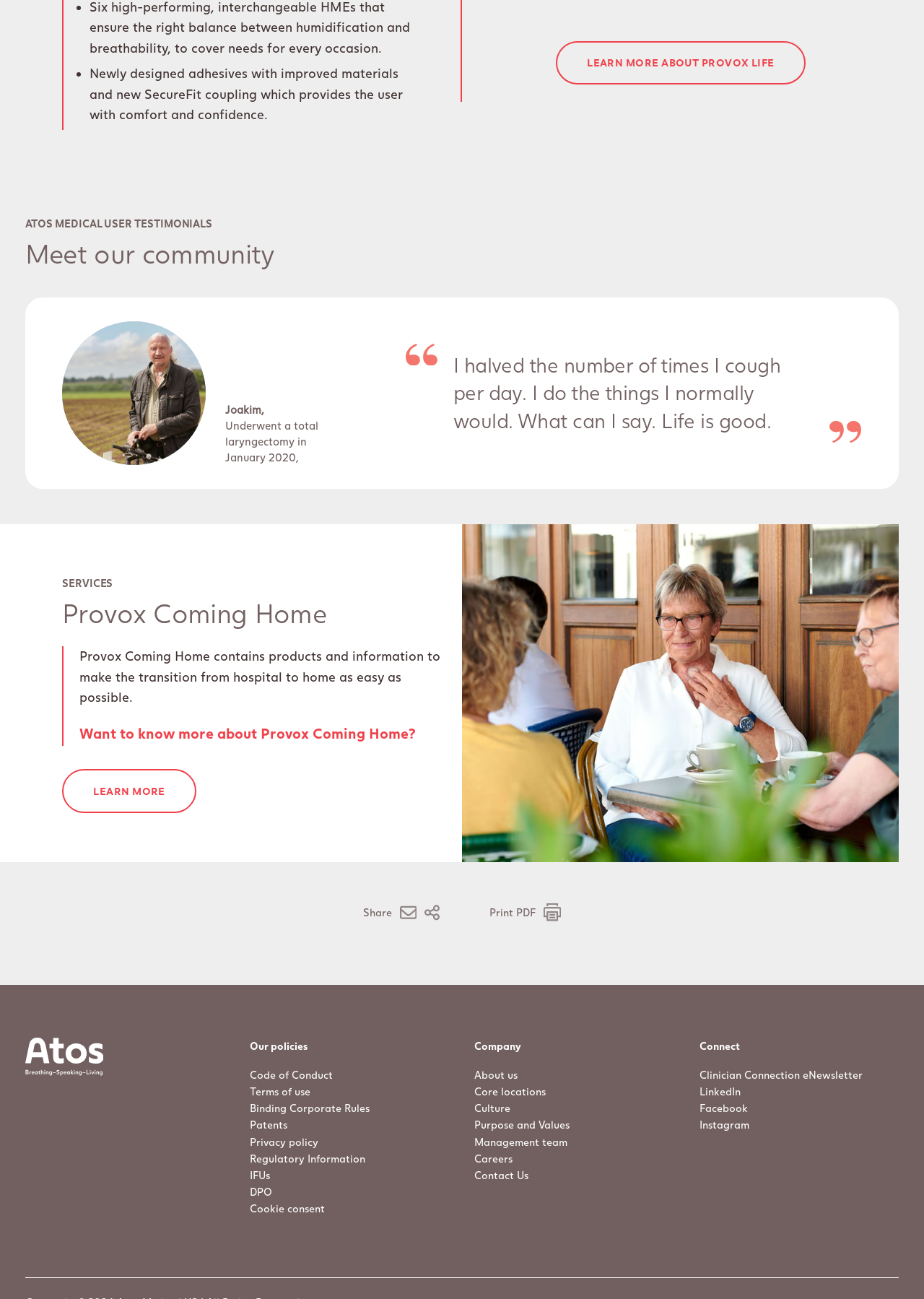Locate the bounding box coordinates of the element that should be clicked to fulfill the instruction: "Explore Provox Coming Home services".

[0.067, 0.461, 0.487, 0.484]